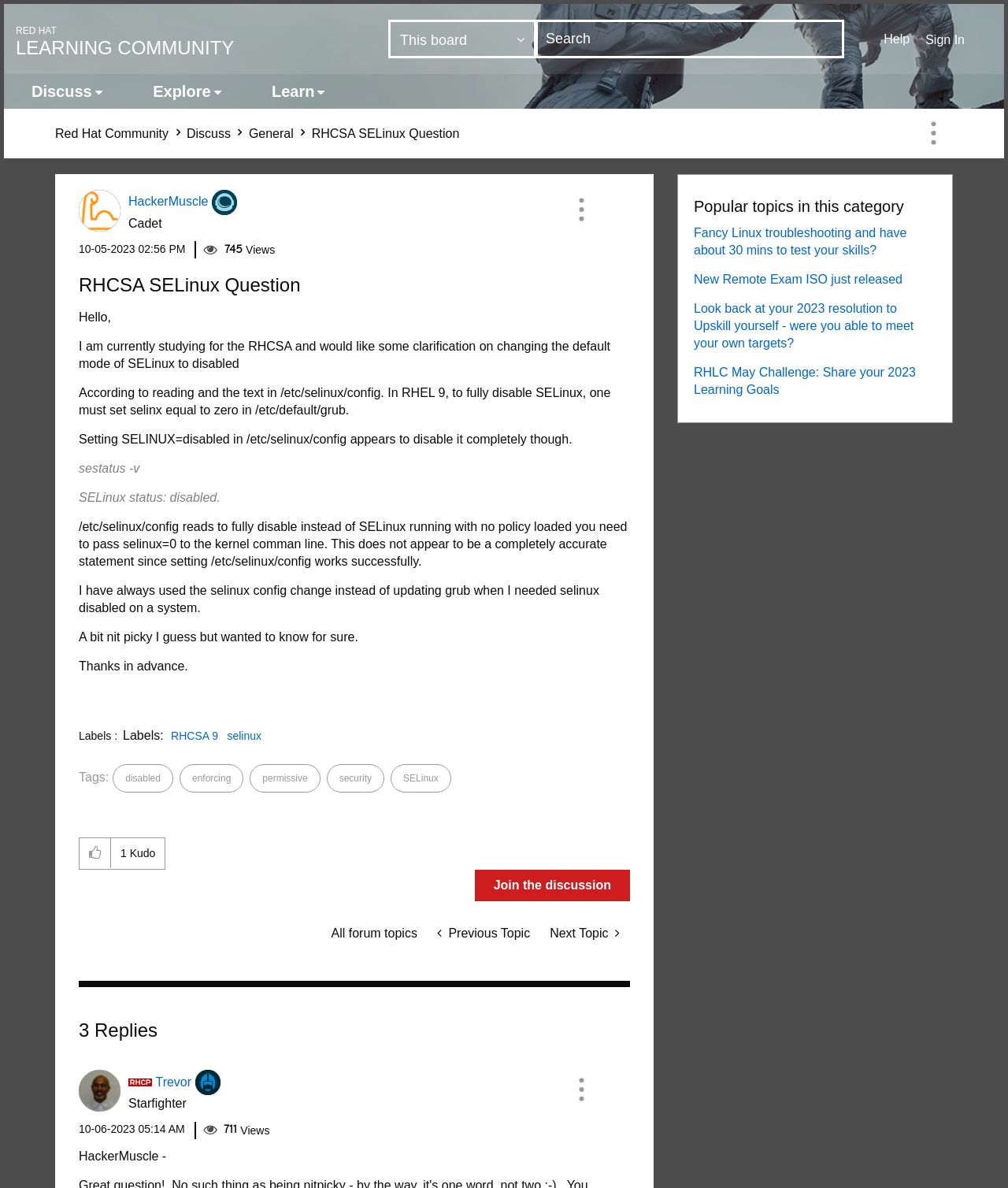From the webpage screenshot, predict the bounding box of the UI element that matches this description: "Beyond The States".

None